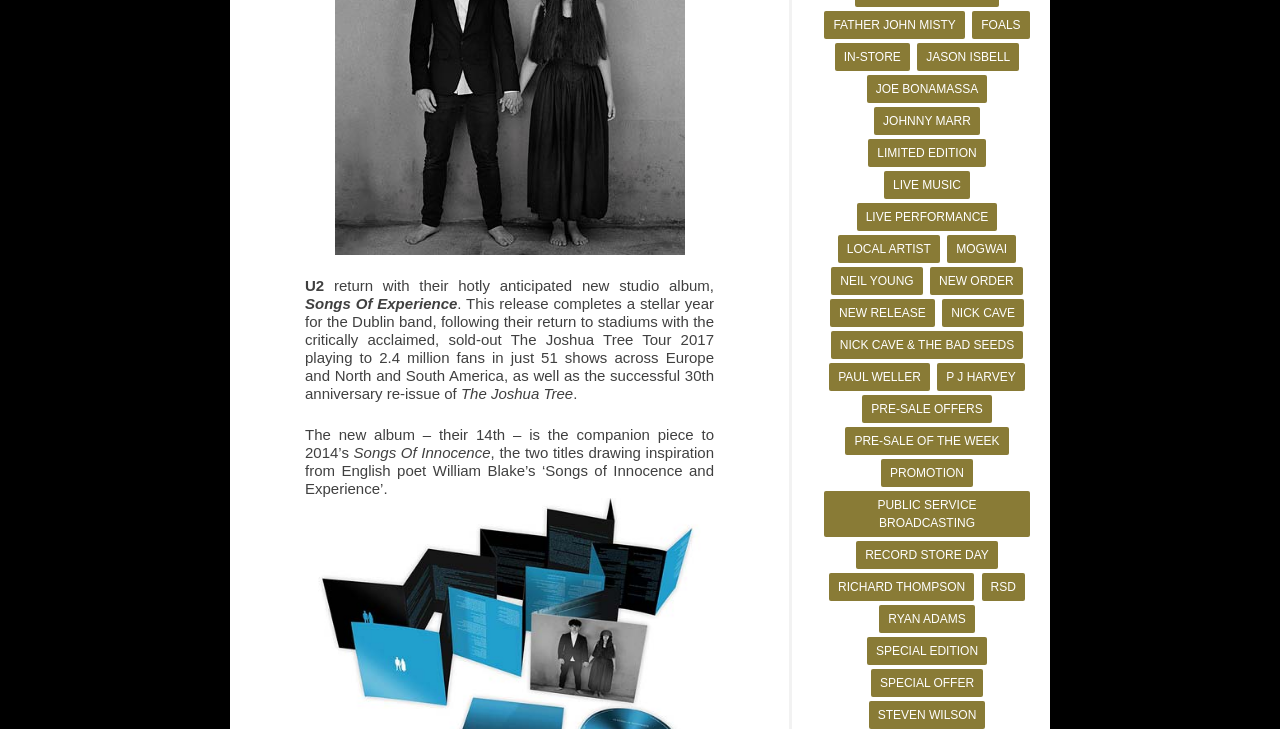Extract the bounding box coordinates for the UI element described as: "pre-sale of the week".

[0.66, 0.585, 0.788, 0.624]